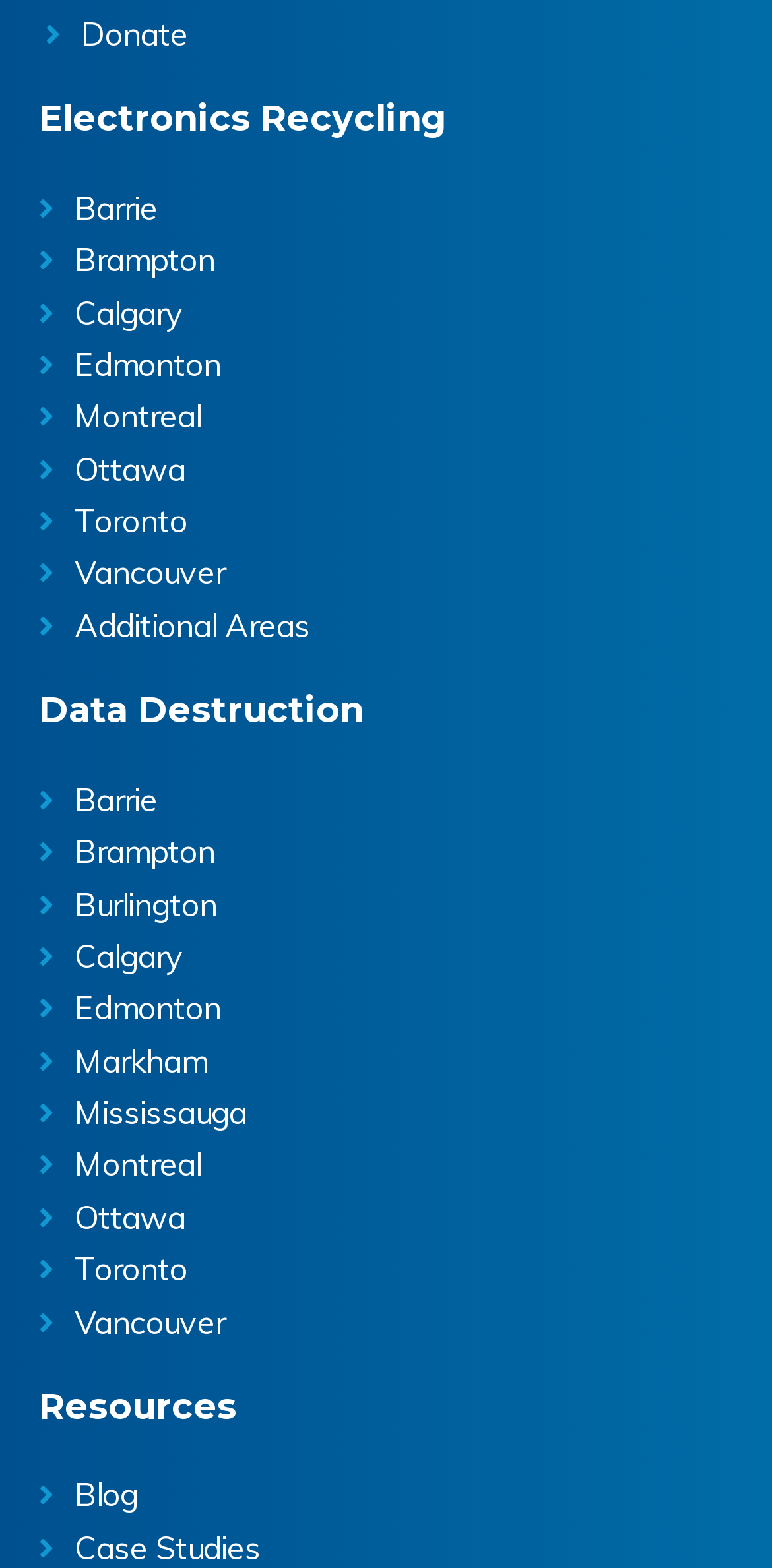Using the provided element description "Wine Library TV’s", determine the bounding box coordinates of the UI element.

None